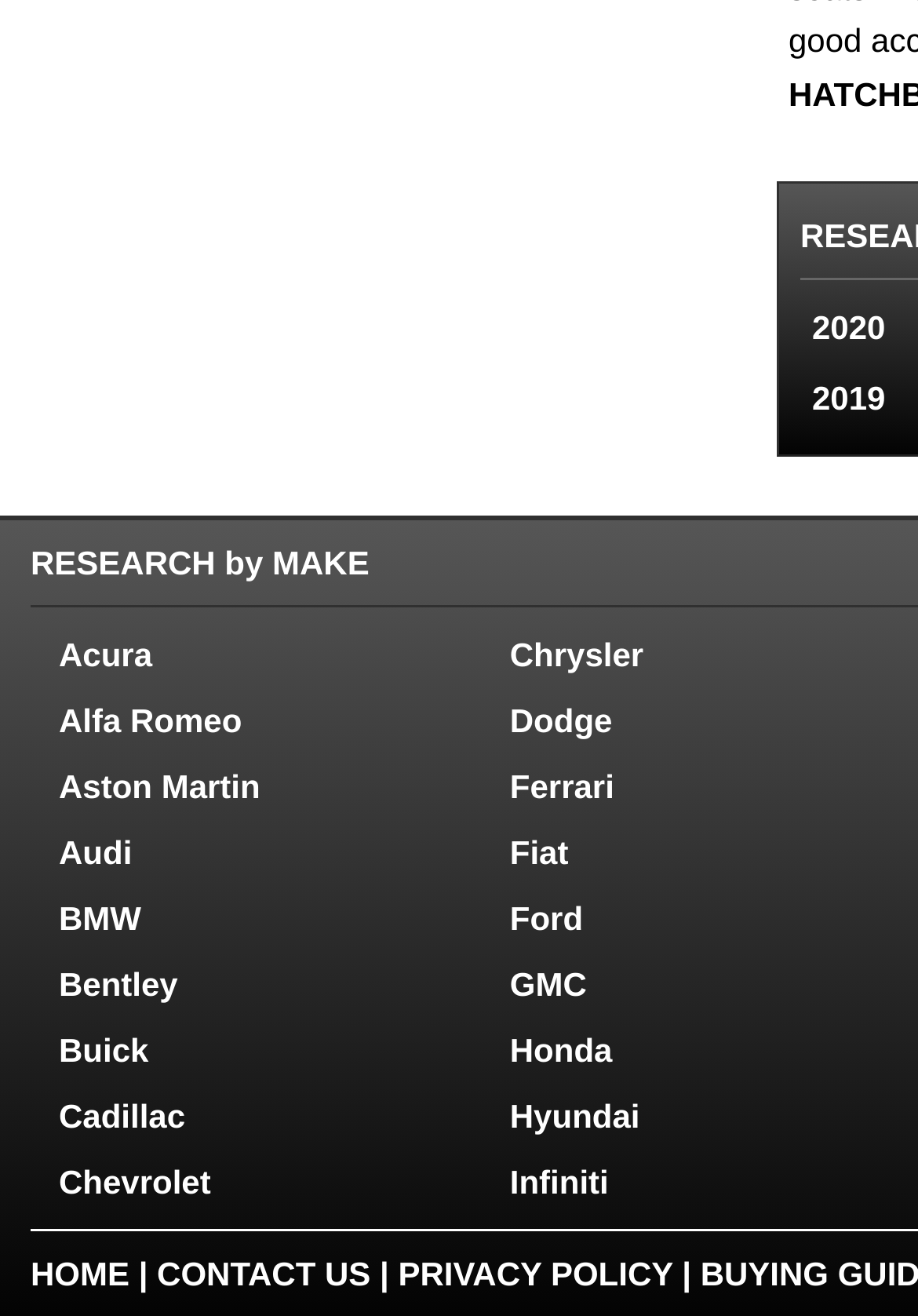Respond to the question below with a single word or phrase:
What is the brand above Alfa Romeo?

Acura